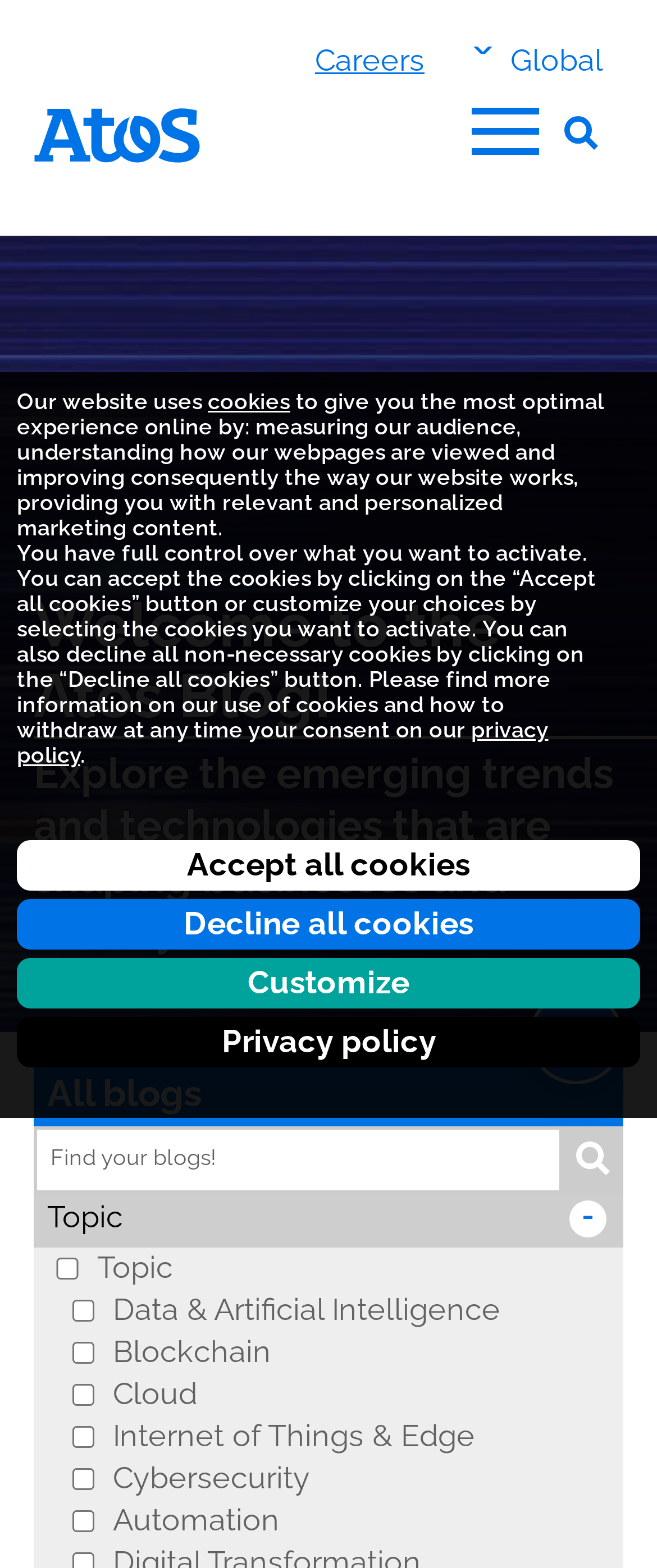Can you specify the bounding box coordinates for the region that should be clicked to fulfill this instruction: "View Atos Group homepage".

[0.051, 0.069, 0.305, 0.104]